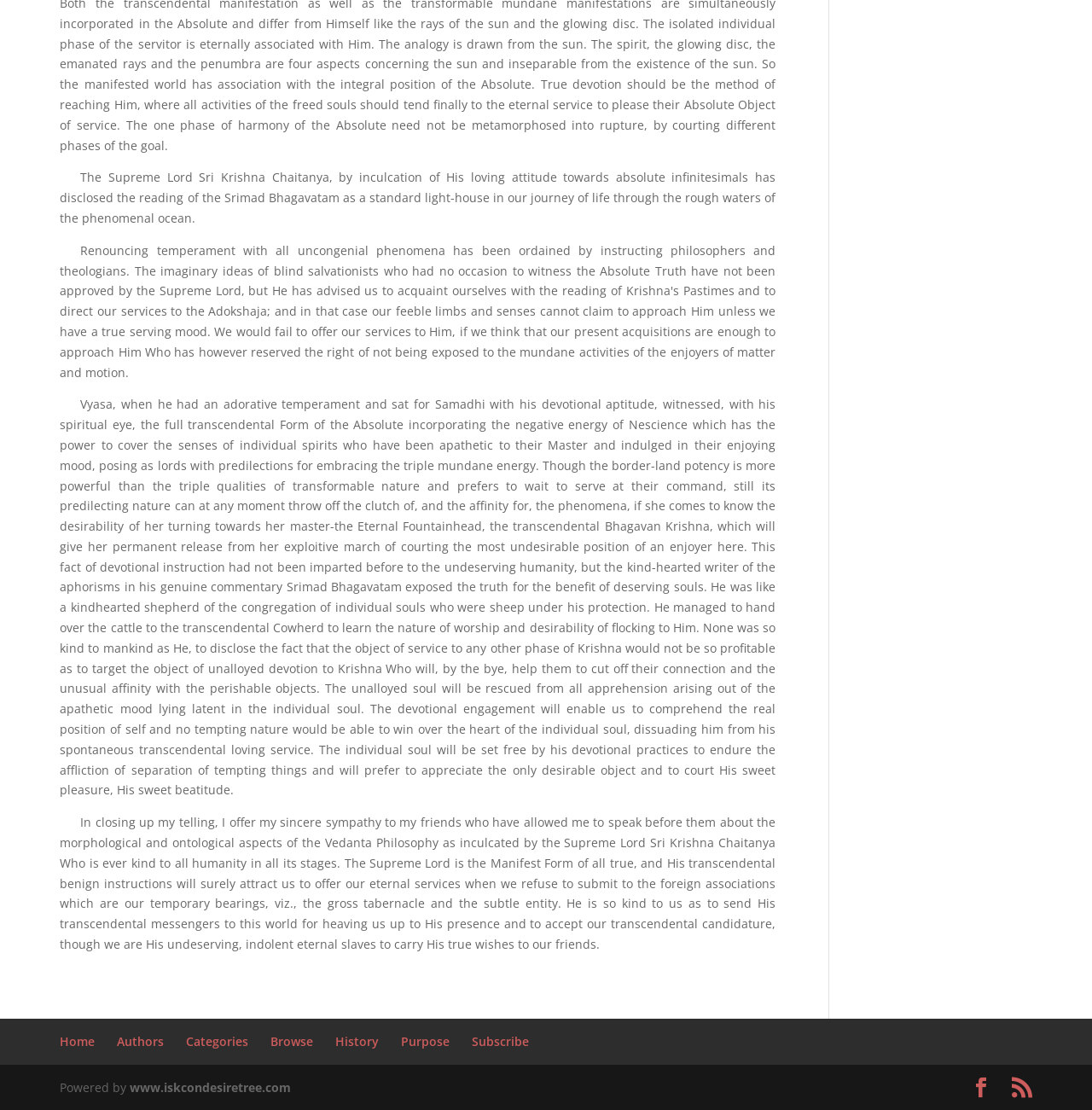Please provide the bounding box coordinates for the element that needs to be clicked to perform the instruction: "Click on the 'Home' link". The coordinates must consist of four float numbers between 0 and 1, formatted as [left, top, right, bottom].

[0.055, 0.931, 0.087, 0.945]